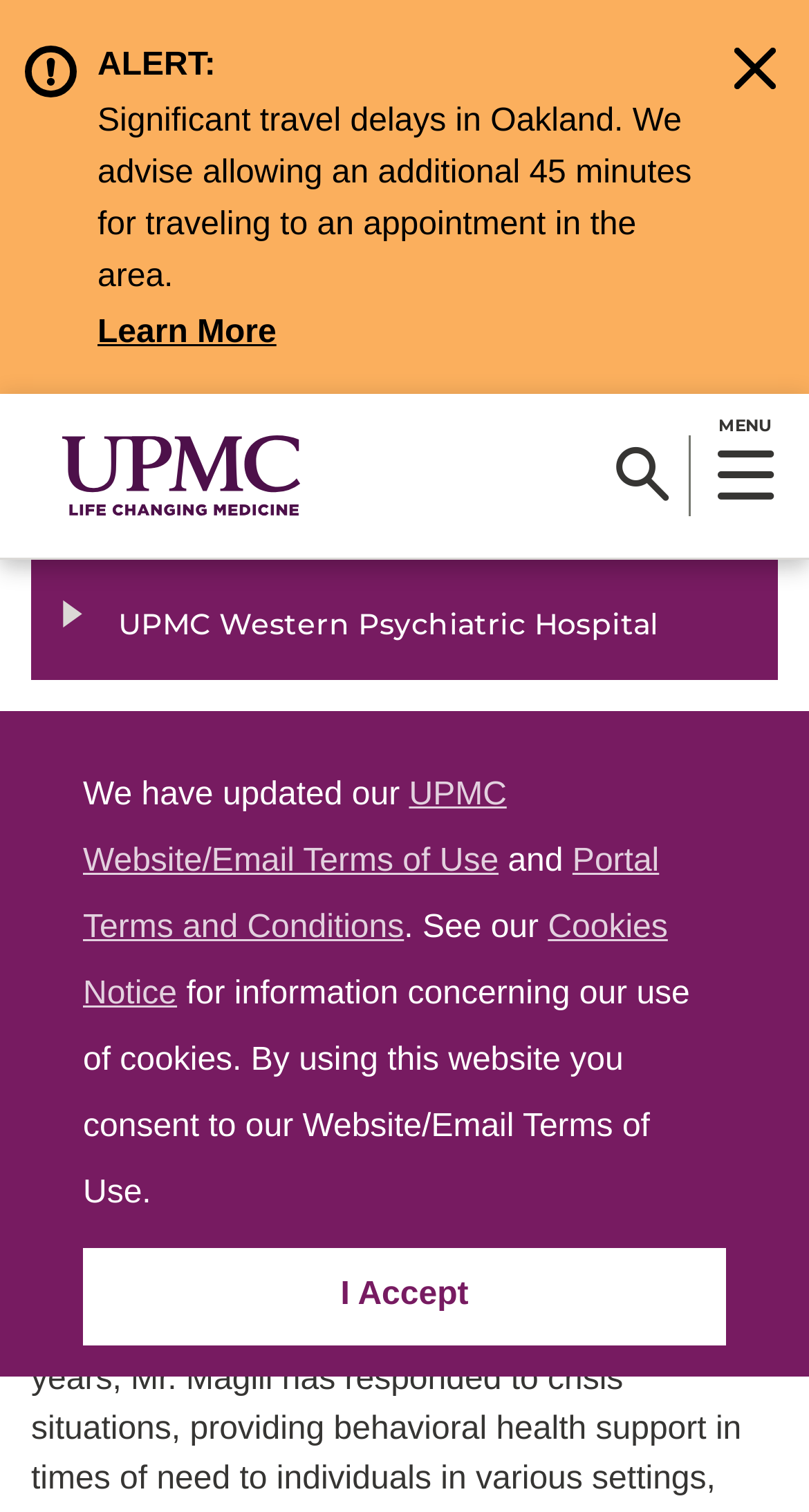Please identify the bounding box coordinates of the element on the webpage that should be clicked to follow this instruction: "Go to UPMC Western Psychiatric Hospital page". The bounding box coordinates should be given as four float numbers between 0 and 1, formatted as [left, top, right, bottom].

[0.146, 0.395, 0.814, 0.438]